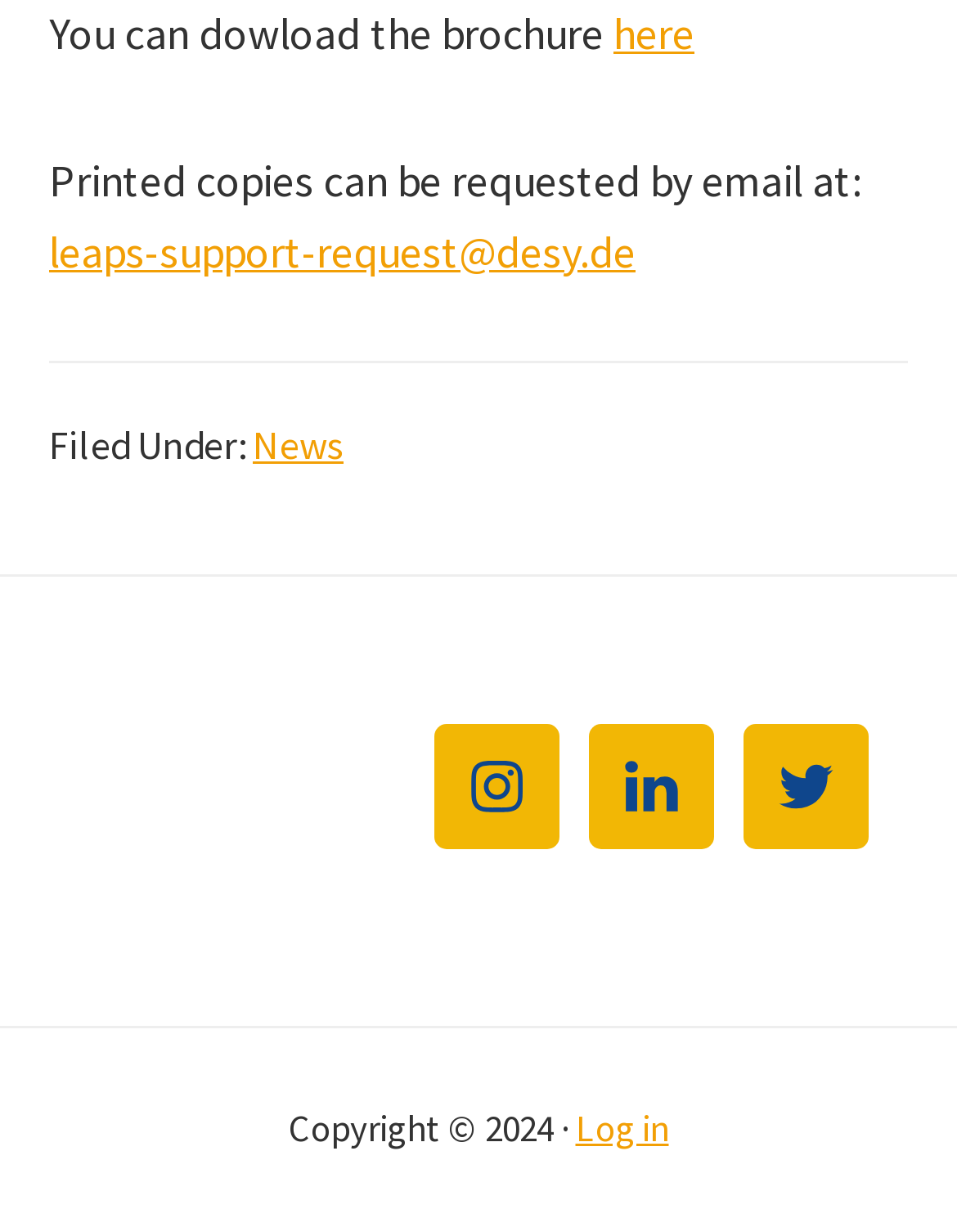Using the provided description: "Log in", find the bounding box coordinates of the corresponding UI element. The output should be four float numbers between 0 and 1, in the format [left, top, right, bottom].

[0.601, 0.896, 0.699, 0.934]